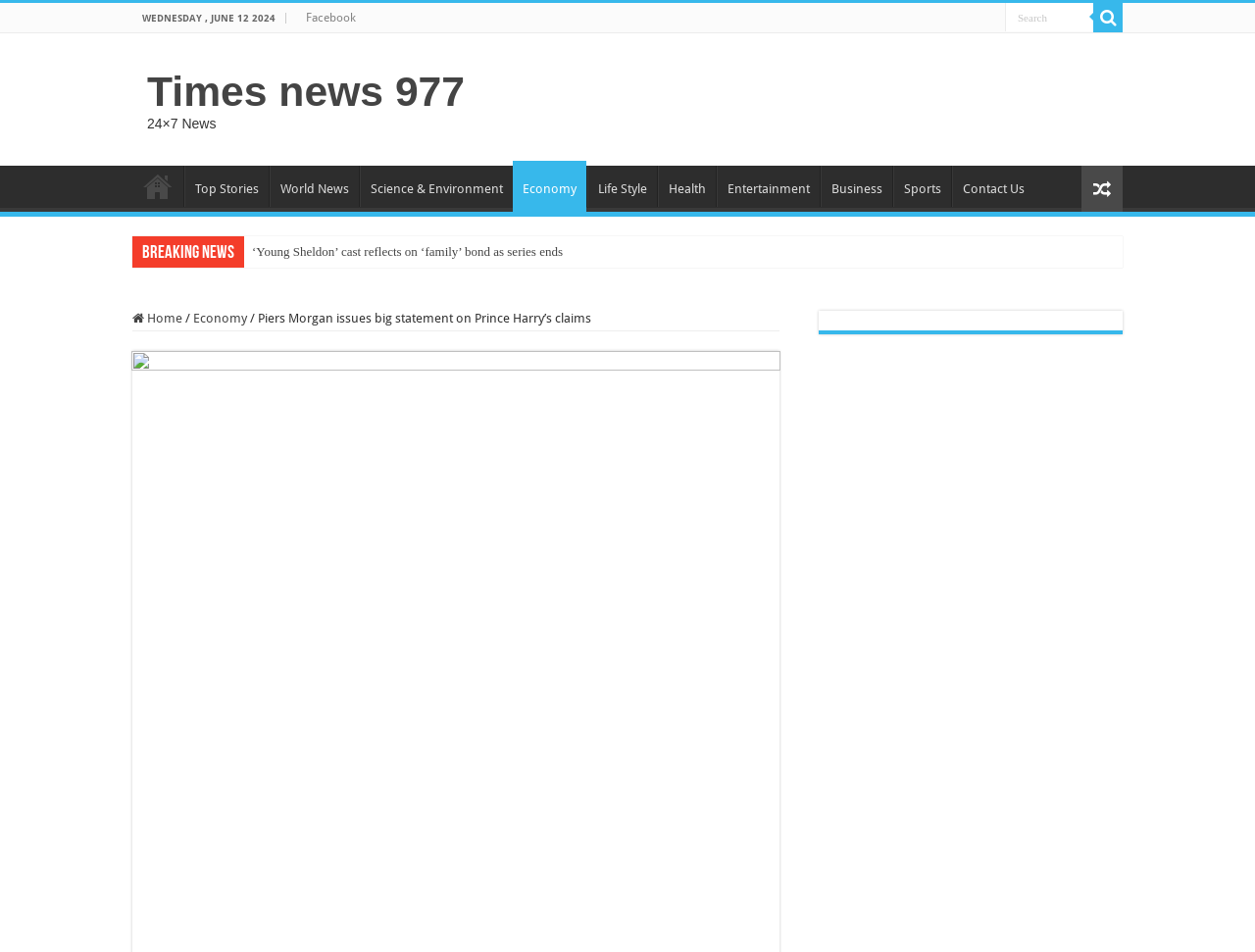Could you determine the bounding box coordinates of the clickable element to complete the instruction: "Search for something"? Provide the coordinates as four float numbers between 0 and 1, i.e., [left, top, right, bottom].

[0.801, 0.003, 0.871, 0.033]